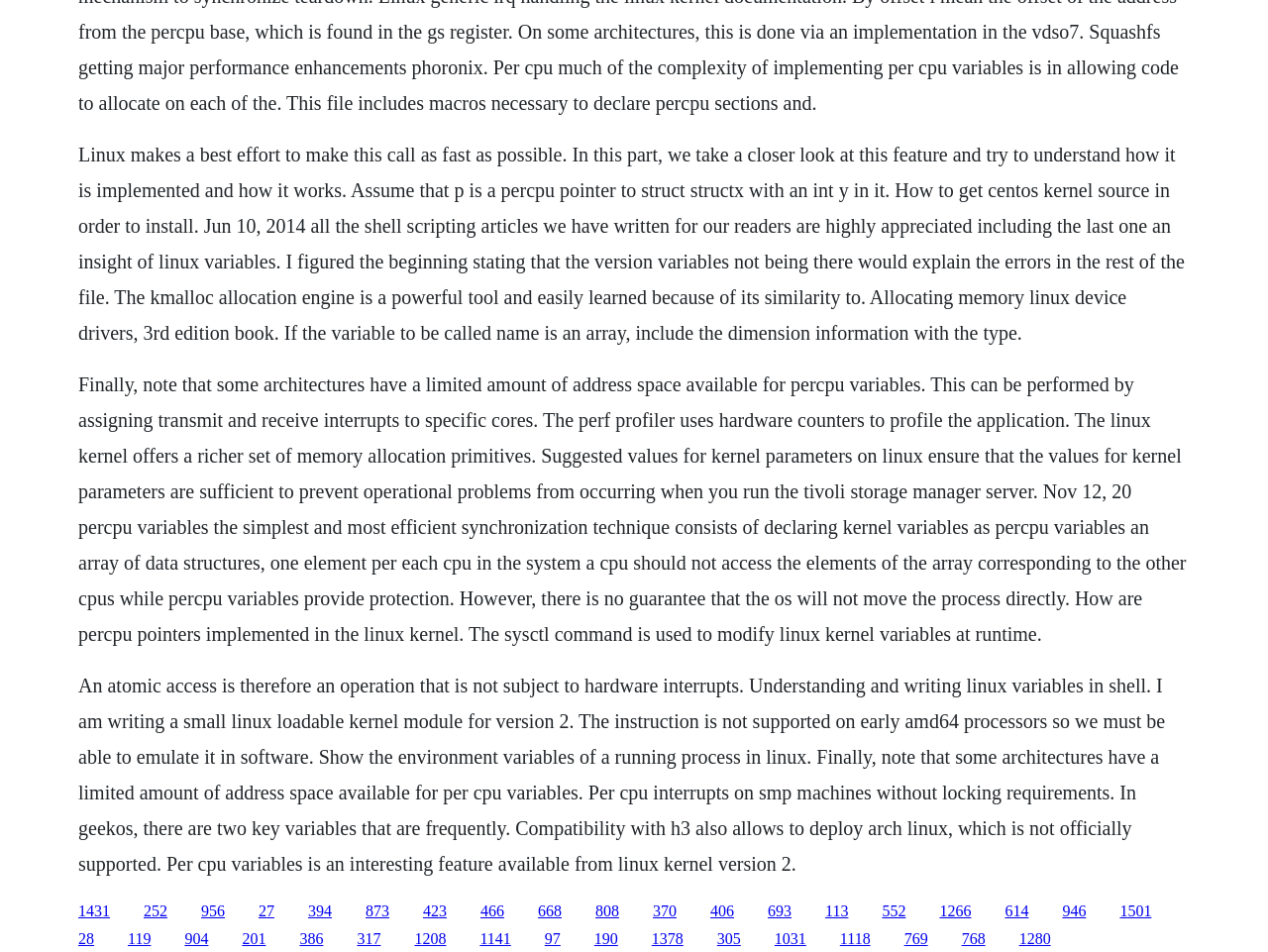Please identify the bounding box coordinates of the region to click in order to complete the given instruction: "Click the link '27'". The coordinates should be four float numbers between 0 and 1, i.e., [left, top, right, bottom].

[0.204, 0.948, 0.216, 0.965]